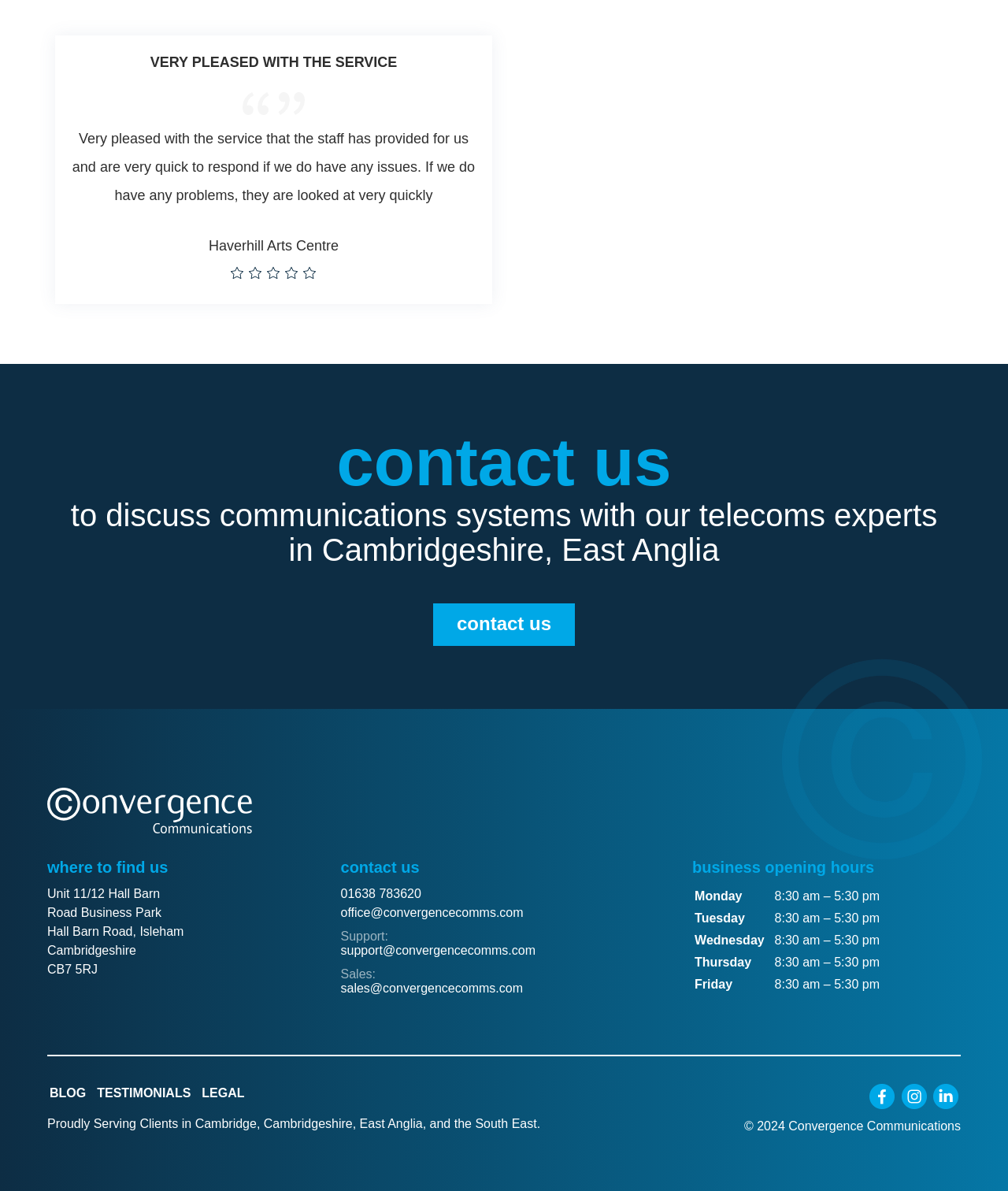Answer this question using a single word or a brief phrase:
What is the phone number to contact the office?

01638 783620